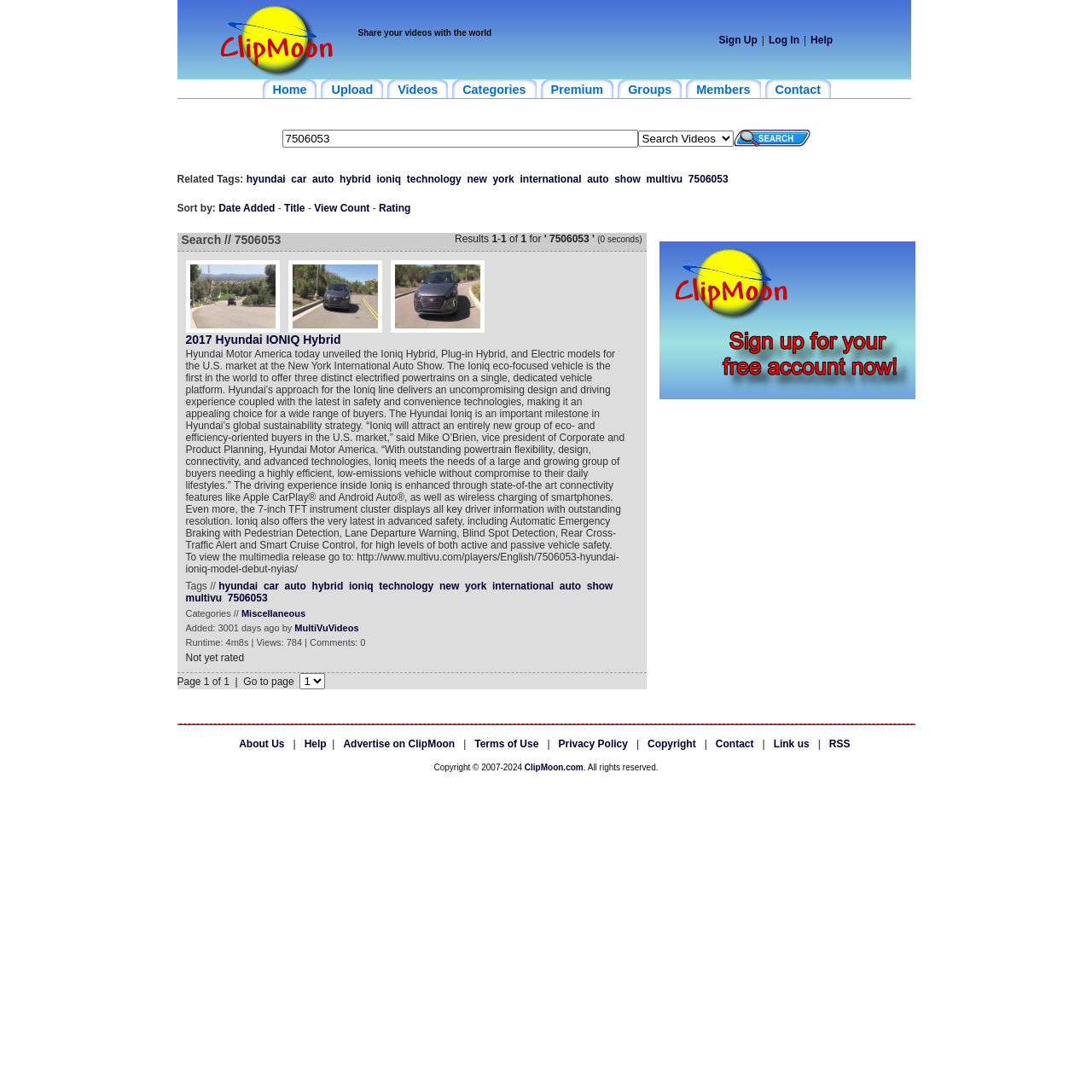What is the website's purpose?
Please utilize the information in the image to give a detailed response to the question.

Based on the webpage's content, it appears to be a video sharing platform where users can upload and share their videos with others. The website's title 'ClipMoon' and the presence of a search bar and video-related tags suggest this purpose.